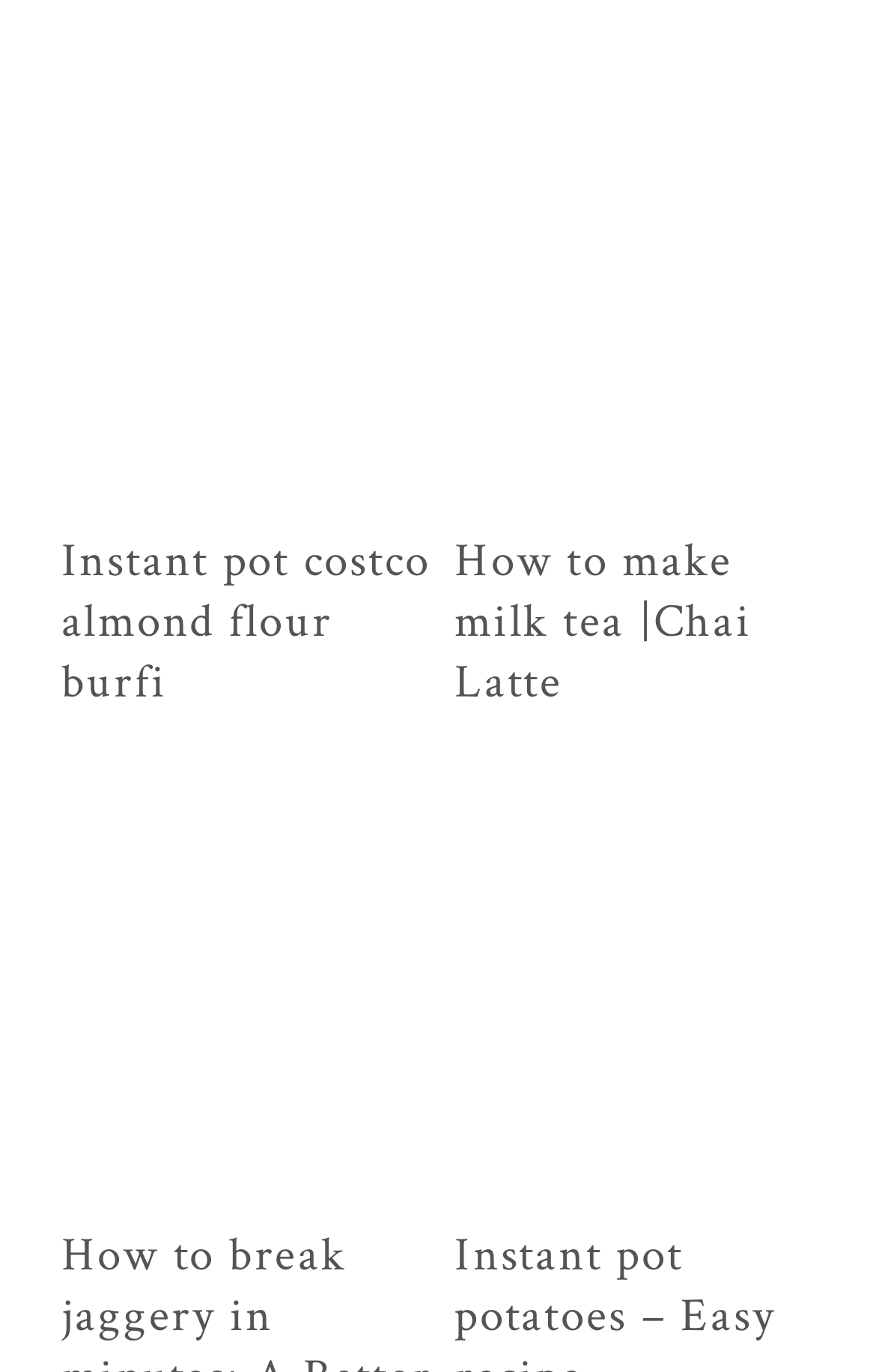What is the topic of the first article?
From the screenshot, supply a one-word or short-phrase answer.

Instant pot costco almond flour burfi